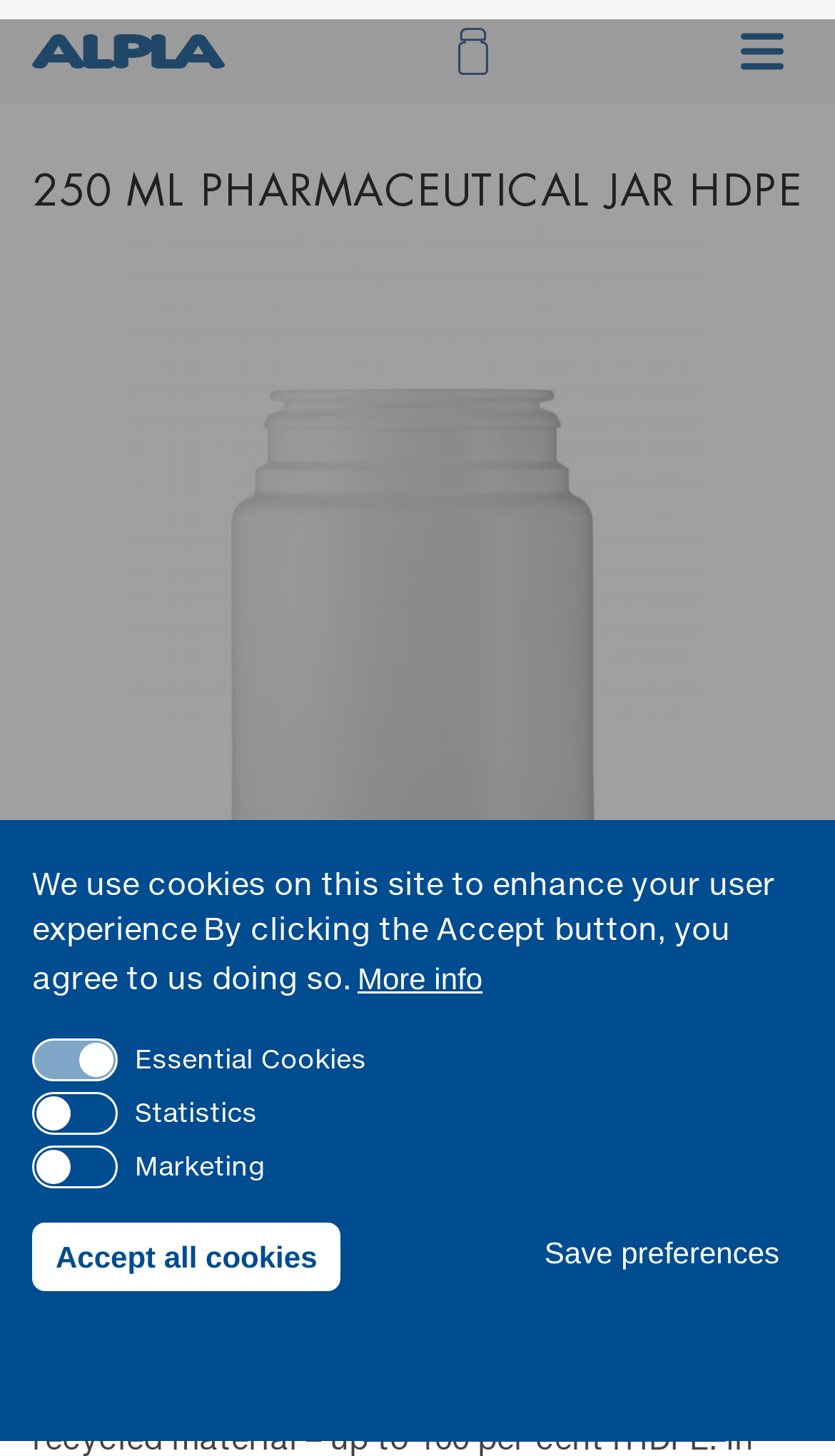Indicate the bounding box coordinates of the element that needs to be clicked to satisfy the following instruction: "Open shopping cart". The coordinates should be four float numbers between 0 and 1, i.e., [left, top, right, bottom].

[0.536, 0.019, 0.584, 0.051]